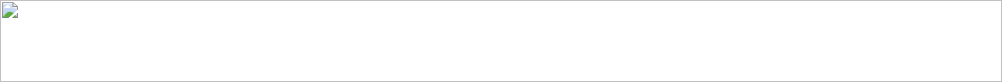Offer an in-depth caption for the image.

The image features an icon associated with the Intergovernmental Panel on Climate Change (IPCC) website. It likely represents a functional element on the site, such as a menu or navigation feature. The icon design appears to incorporate elements related to climate or environmental themes, reinforcing the organization’s focus on climate change. Positioned prominently within a header or navigation bar, this imagery illustrates the IPCC's commitment to providing accessible information on climate-related issues, enhancing user engagement and navigation experience on their digital platform.